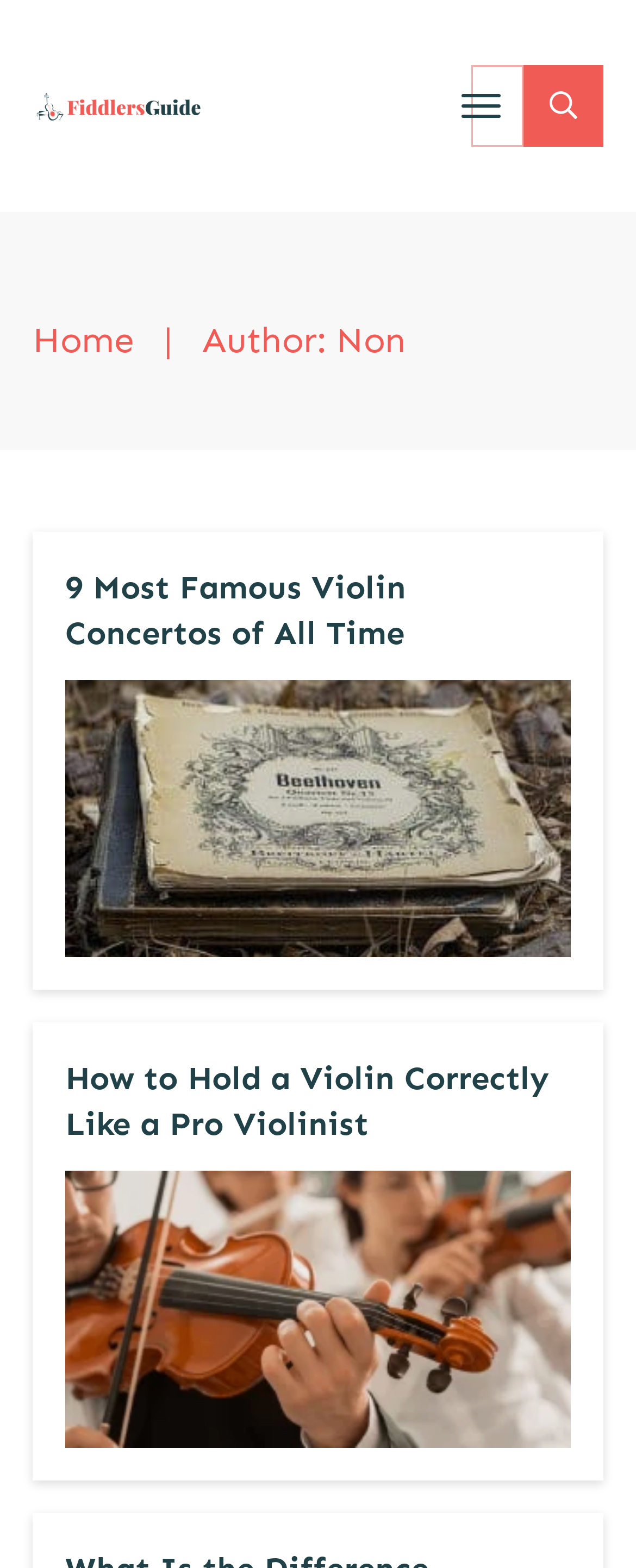Highlight the bounding box coordinates of the element that should be clicked to carry out the following instruction: "Search for something". The coordinates must be given as four float numbers ranging from 0 to 1, i.e., [left, top, right, bottom].

[0.741, 0.042, 0.823, 0.094]